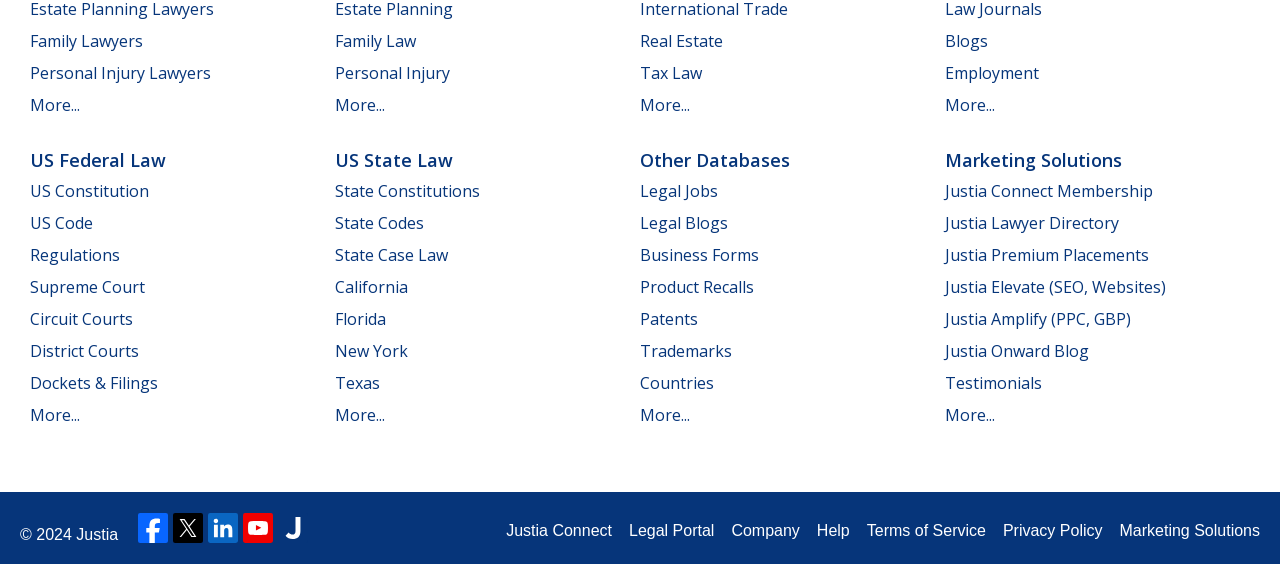Please identify the bounding box coordinates of the clickable area that will allow you to execute the instruction: "Explore California State Law".

[0.262, 0.49, 0.319, 0.529]